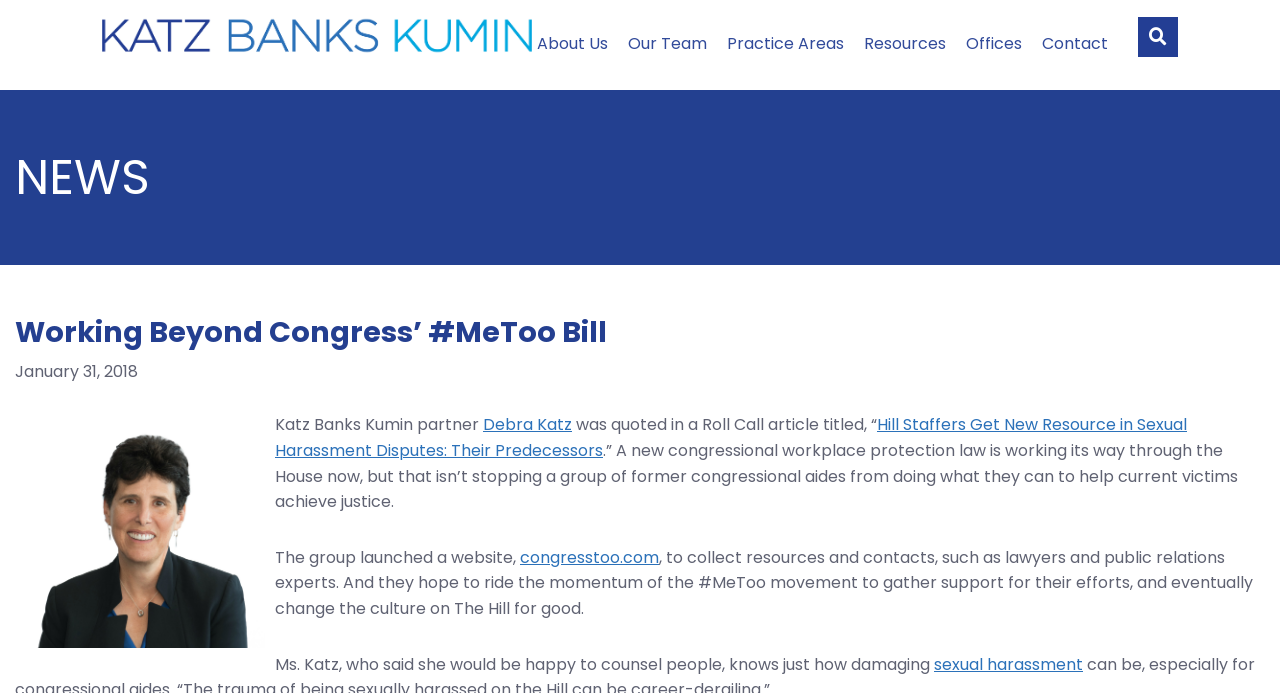Given the element description: "About Us", predict the bounding box coordinates of the UI element it refers to, using four float numbers between 0 and 1, i.e., [left, top, right, bottom].

[0.419, 0.038, 0.475, 0.09]